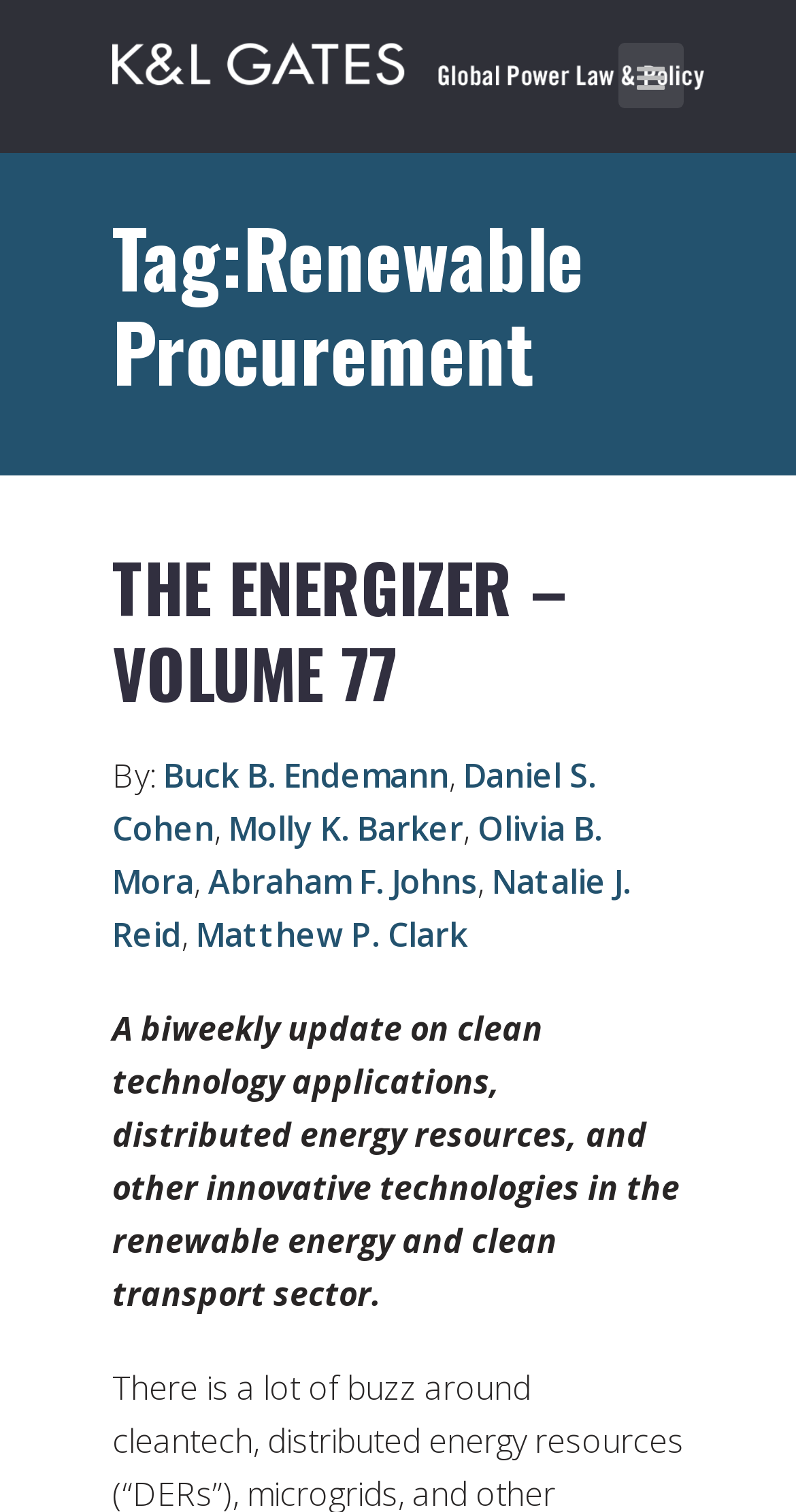What is the volume number of this publication?
By examining the image, provide a one-word or phrase answer.

77